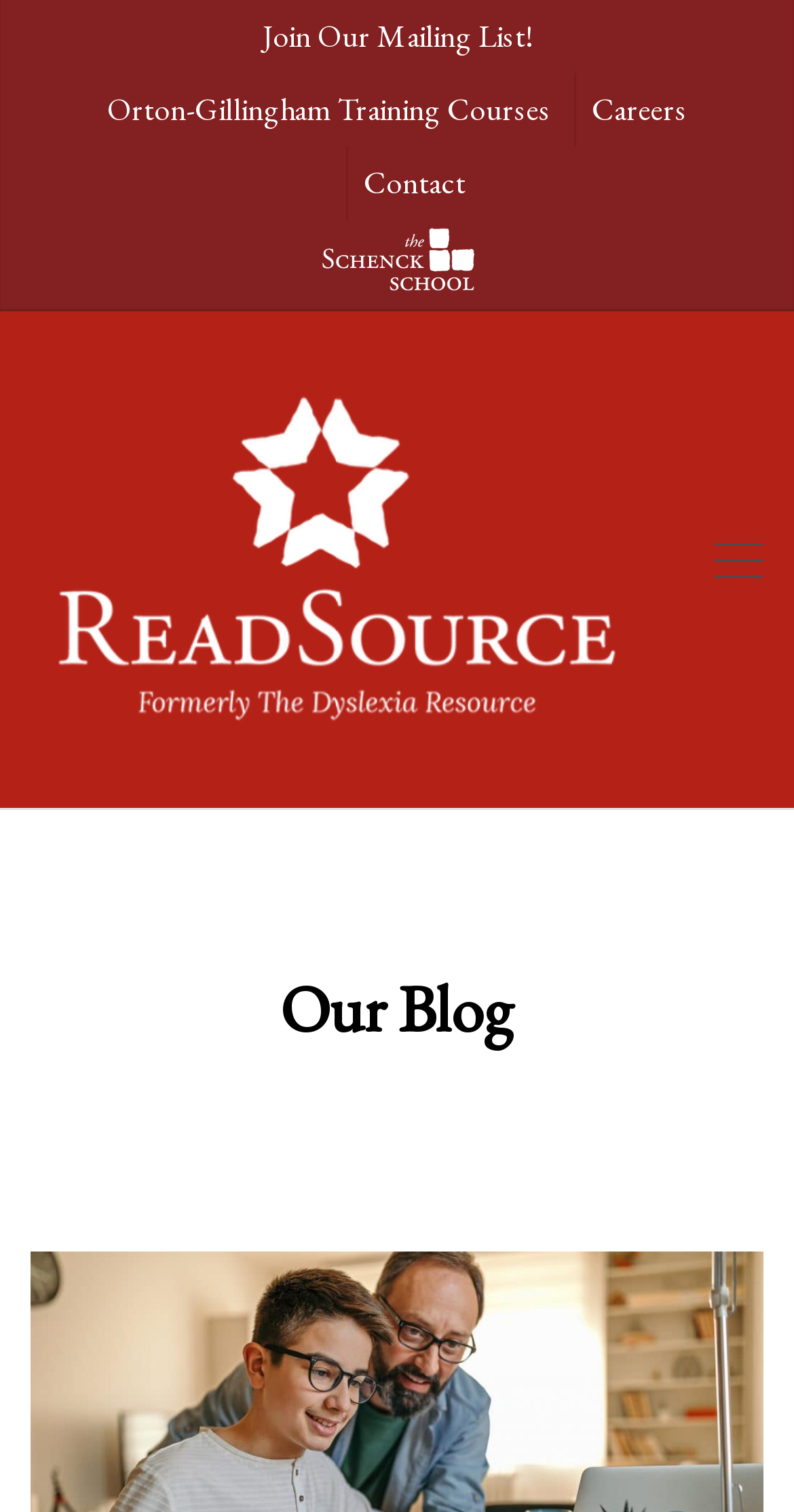Articulate a detailed summary of the webpage's content and design.

The webpage is focused on providing tips and resources for parents and teachers to help identify dyslexia in struggling readers. At the top of the page, there are several links, including "Join Our Mailing List!", "Orton-Gillingham Training Courses", "Careers", and "Contact", which are positioned horizontally across the page. 

Below these links, there is a figure with a link inside it, which is centered on the page. To the right of the figure, there is a button. 

On the left side of the page, there is a prominent link to "ReadSource", accompanied by an image with the same name. This link takes up a significant portion of the page's width. 

Further down the page, there is a header section labeled "Our Blog", which spans the full width of the page. 

At the very bottom of the page, there is a small link with an icon, positioned near the right edge of the page.